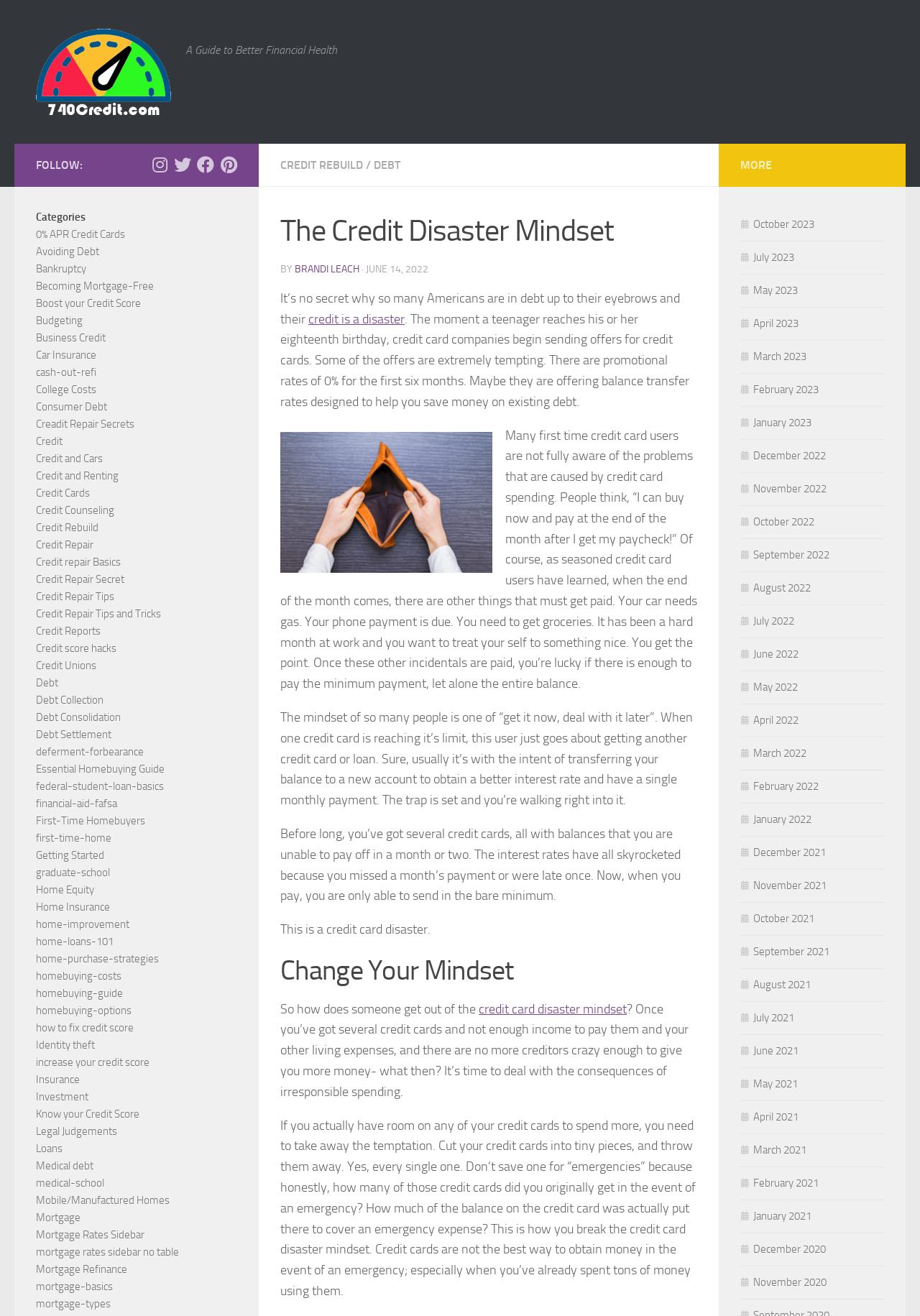Please identify the bounding box coordinates of the region to click in order to complete the given instruction: "Enter your full name in the required field". The coordinates should be four float numbers between 0 and 1, i.e., [left, top, right, bottom].

None